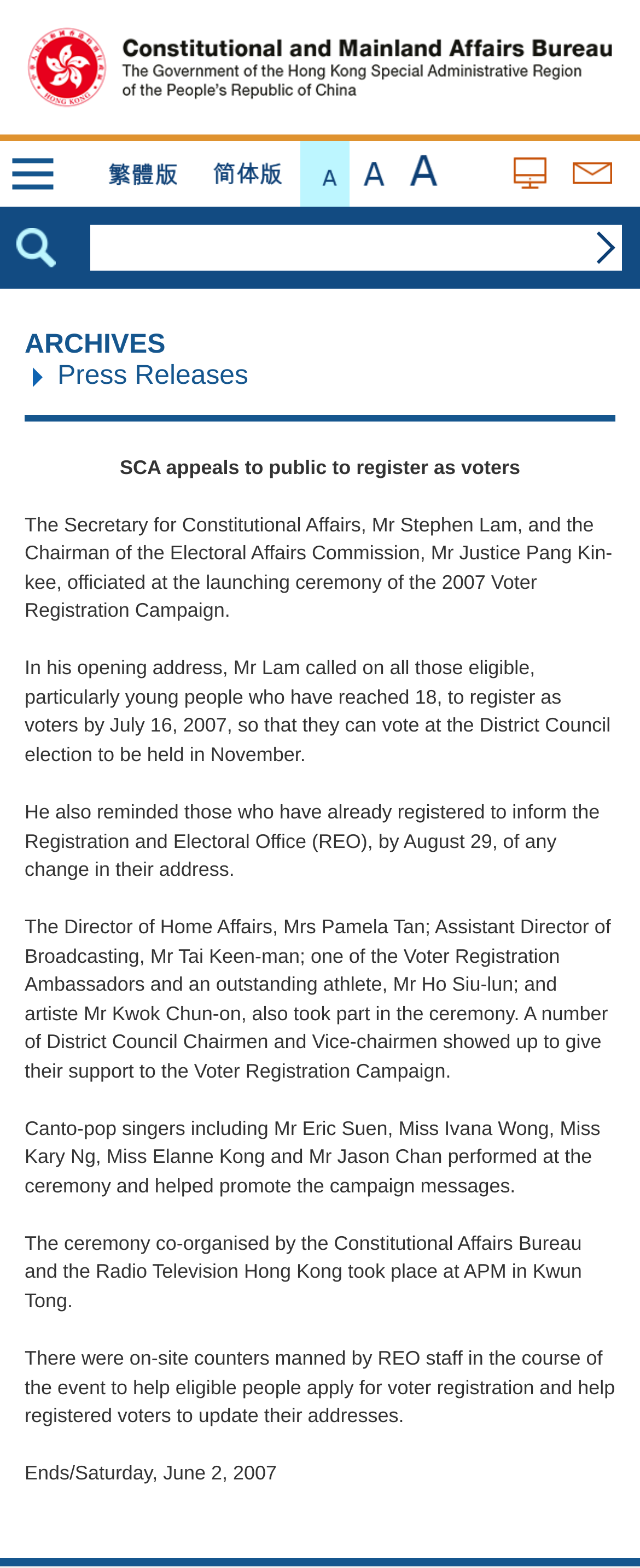Provide the bounding box coordinates of the HTML element described as: "Top". The bounding box coordinates should be four float numbers between 0 and 1, i.e., [left, top, right, bottom].

[0.872, 0.632, 0.974, 0.674]